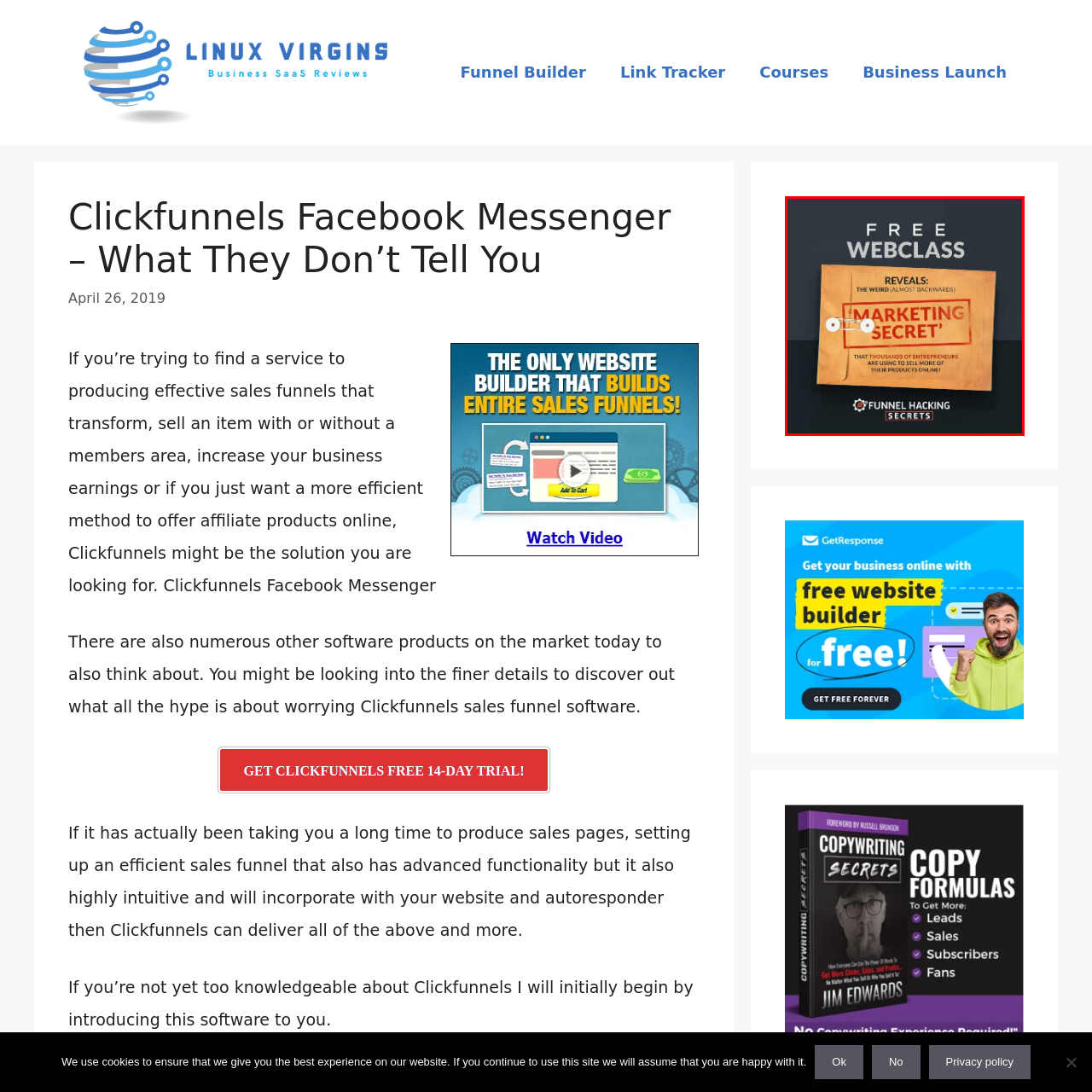What is the purpose of the webclass?
Assess the image contained within the red bounding box and give a detailed answer based on the visual elements present in the image.

The question asks about the purpose of the webclass. Upon reading the caption, I understand that the webclass is intended to provide valuable insights to entrepreneurs, helping them optimize their sales funnels and ultimately enhance their online sales, which is the answer to the question.